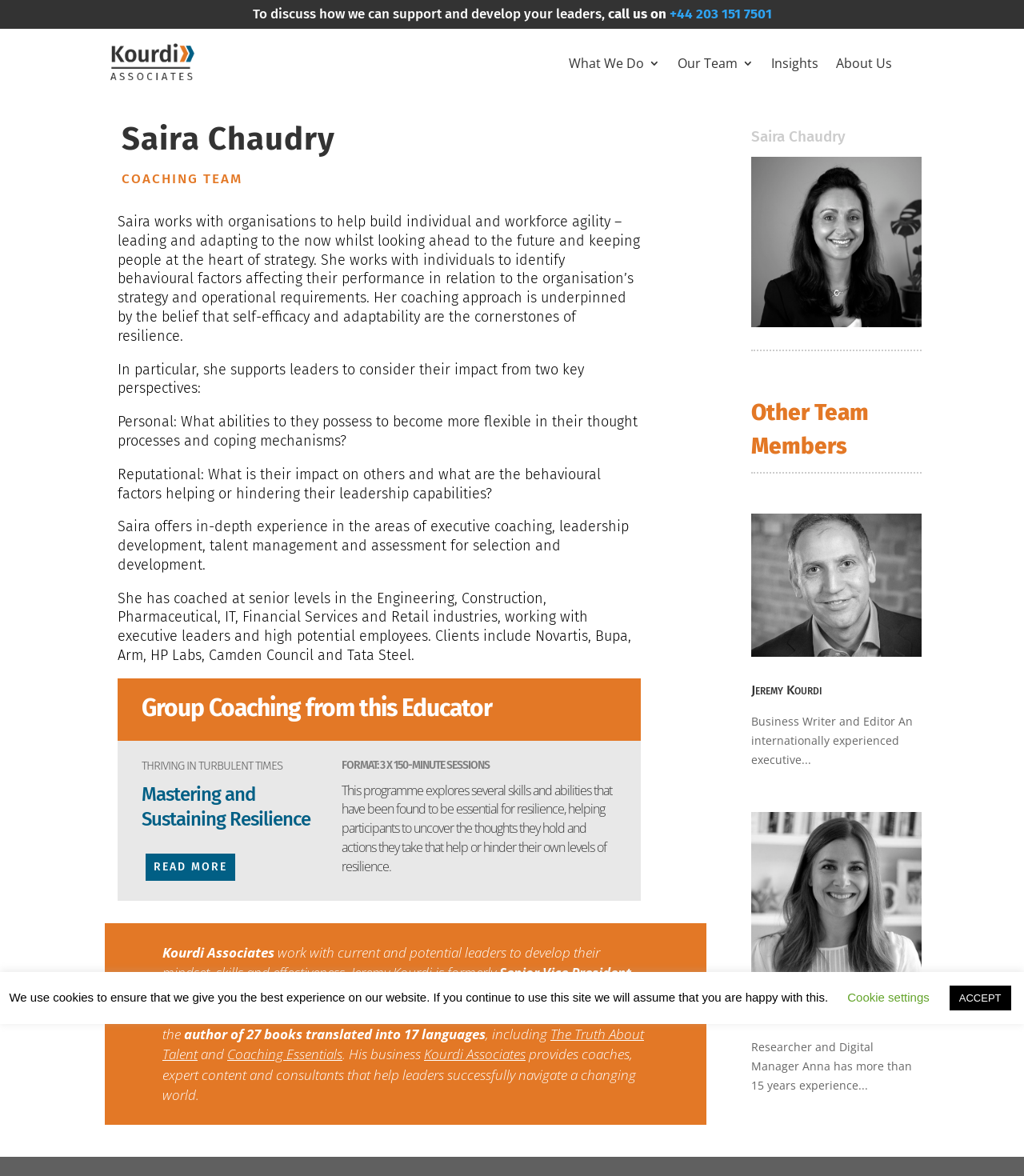What is the format of the 'THRIVING IN TURBULENT TIMES' programme?
Carefully examine the image and provide a detailed answer to the question.

The webpage states that the 'THRIVING IN TURBULENT TIMES' programme consists of 3 x 150-minute sessions.